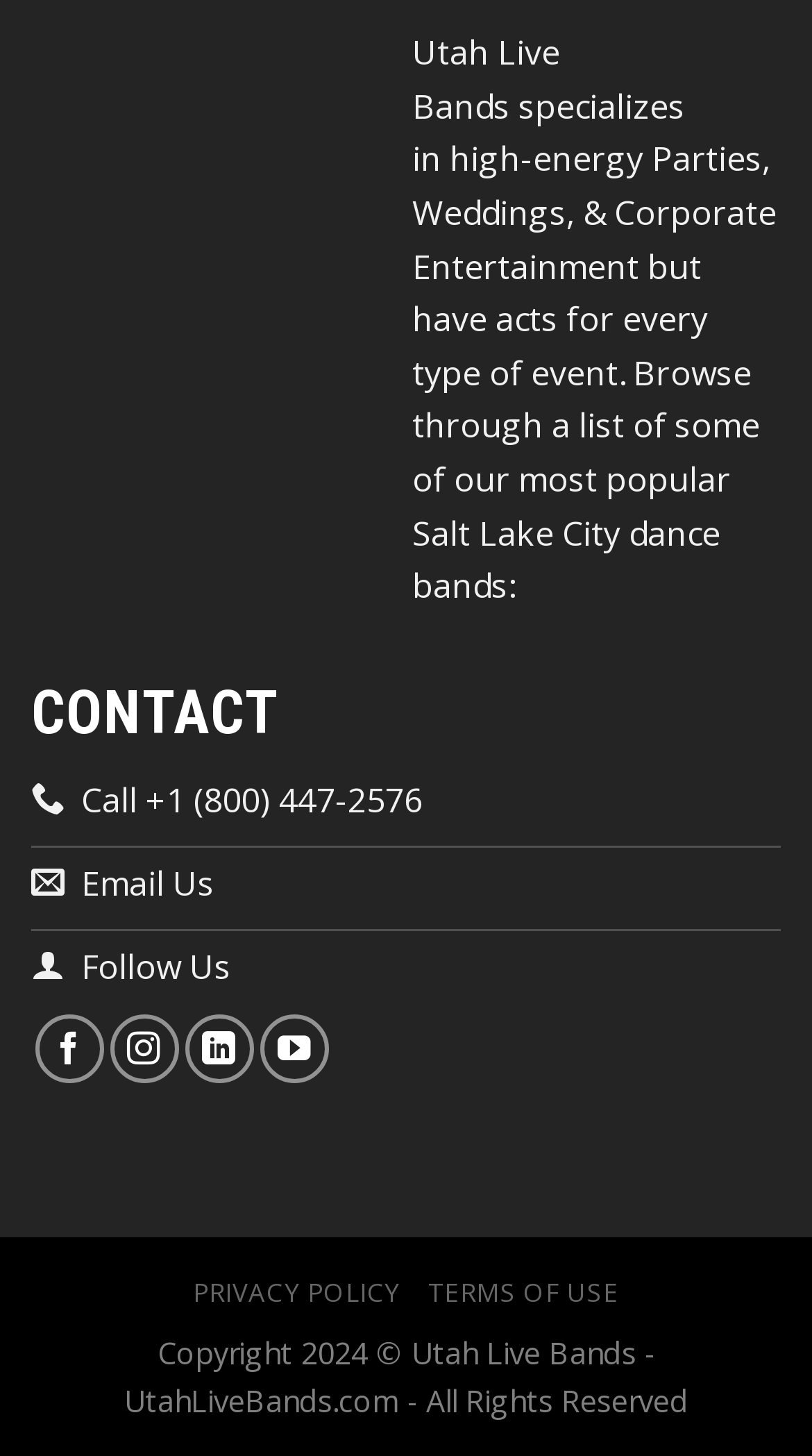Determine the bounding box coordinates for the area you should click to complete the following instruction: "View most popular Salt Lake City bands".

[0.508, 0.313, 0.9, 0.381]